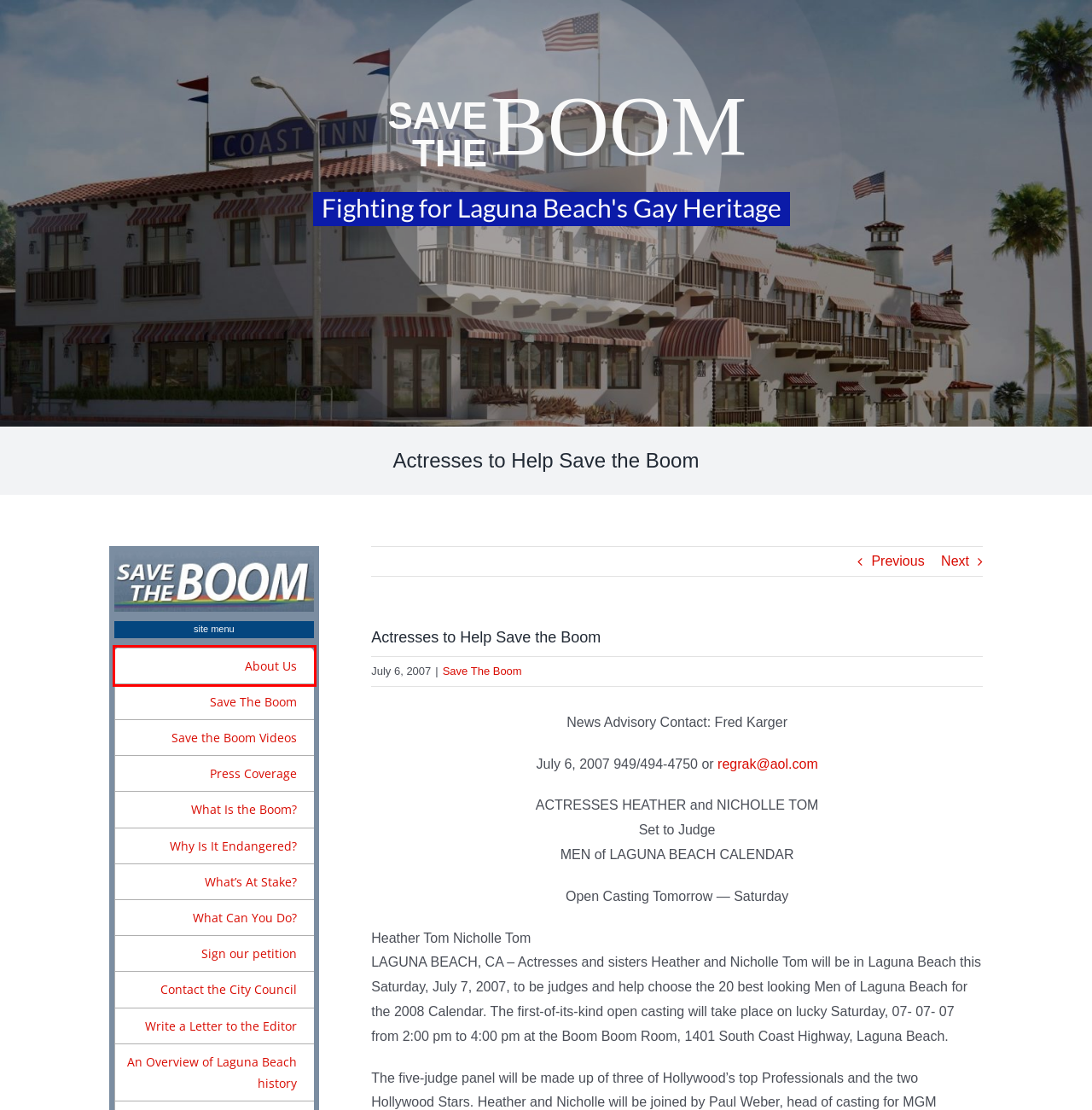With the provided screenshot showing a webpage and a red bounding box, determine which webpage description best fits the new page that appears after clicking the element inside the red box. Here are the options:
A. Save The Boom Archives - Rights Equal Rights
B. Judges Announced for Men of Laguna Calendar Contest - Rights Equal Rights
C. What's At Stake? - Rights Equal Rights
D. What Can You Do? - Rights Equal Rights
E. An Overview of Laguna Beach history - Rights Equal Rights
F. Contact the City Council - Rights Equal Rights
G. Save the Boom Videos - Rights Equal Rights
H. About Us - Rights Equal Rights

H